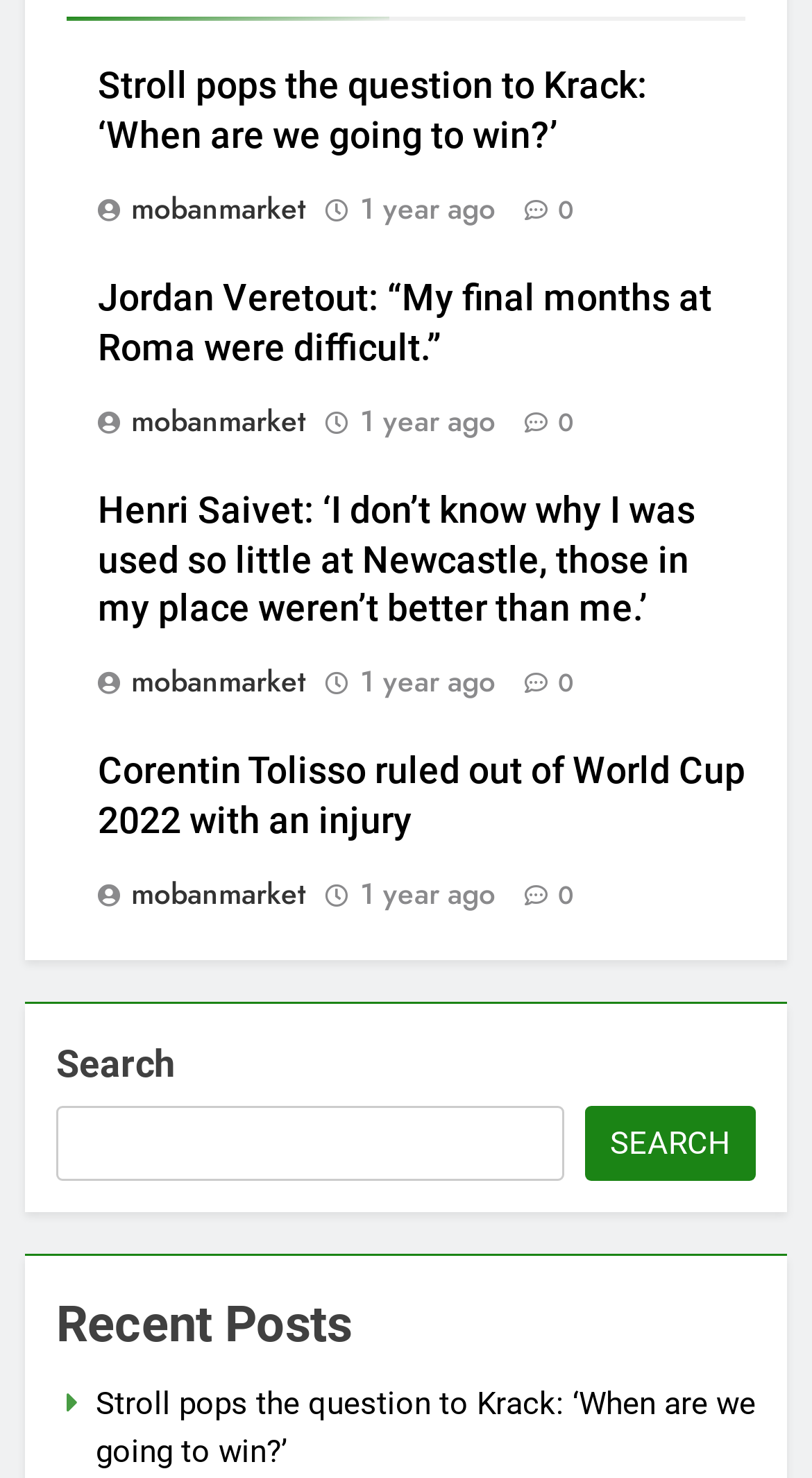Determine the bounding box of the UI element mentioned here: "Search". The coordinates must be in the format [left, top, right, bottom] with values ranging from 0 to 1.

[0.721, 0.749, 0.931, 0.799]